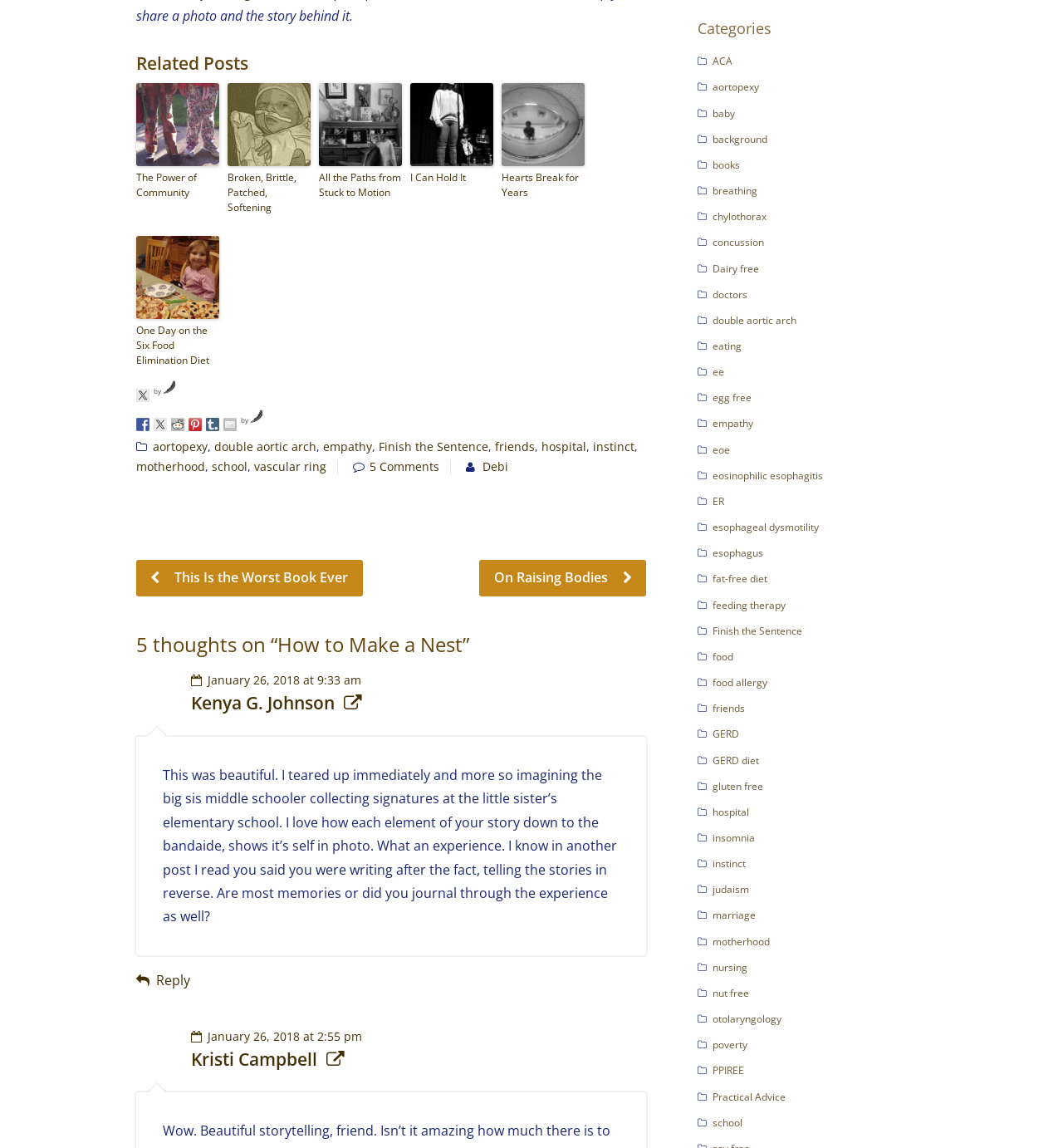Consider the image and give a detailed and elaborate answer to the question: 
What is the category of the post 'How to Make a Nest'?

The post 'How to Make a Nest' has a category section at the bottom of the webpage, and one of the categories listed is 'ACA'.